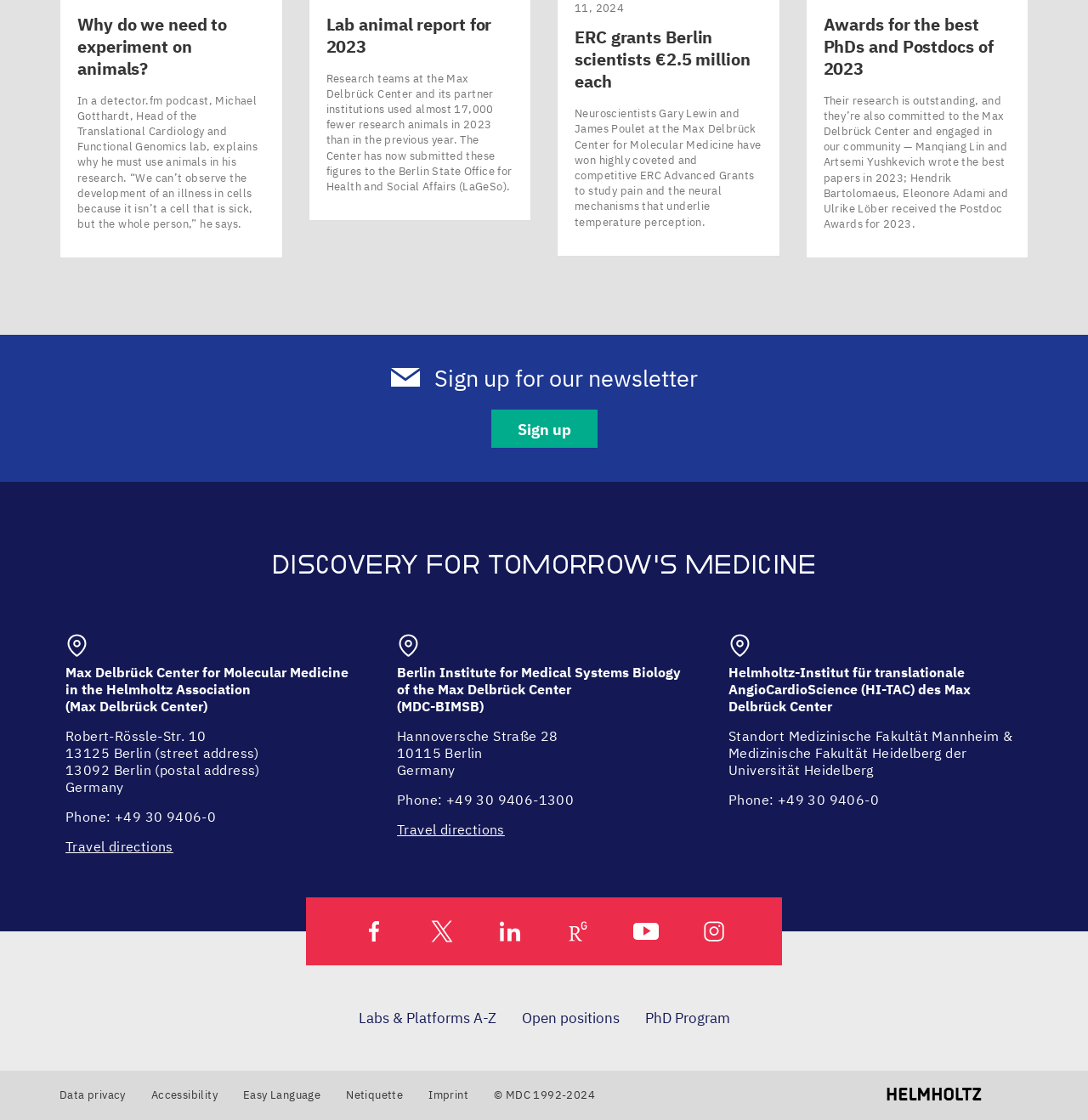What is the phone number of the Max Delbrück Center?
Give a single word or phrase as your answer by examining the image.

+49 30 9406-0